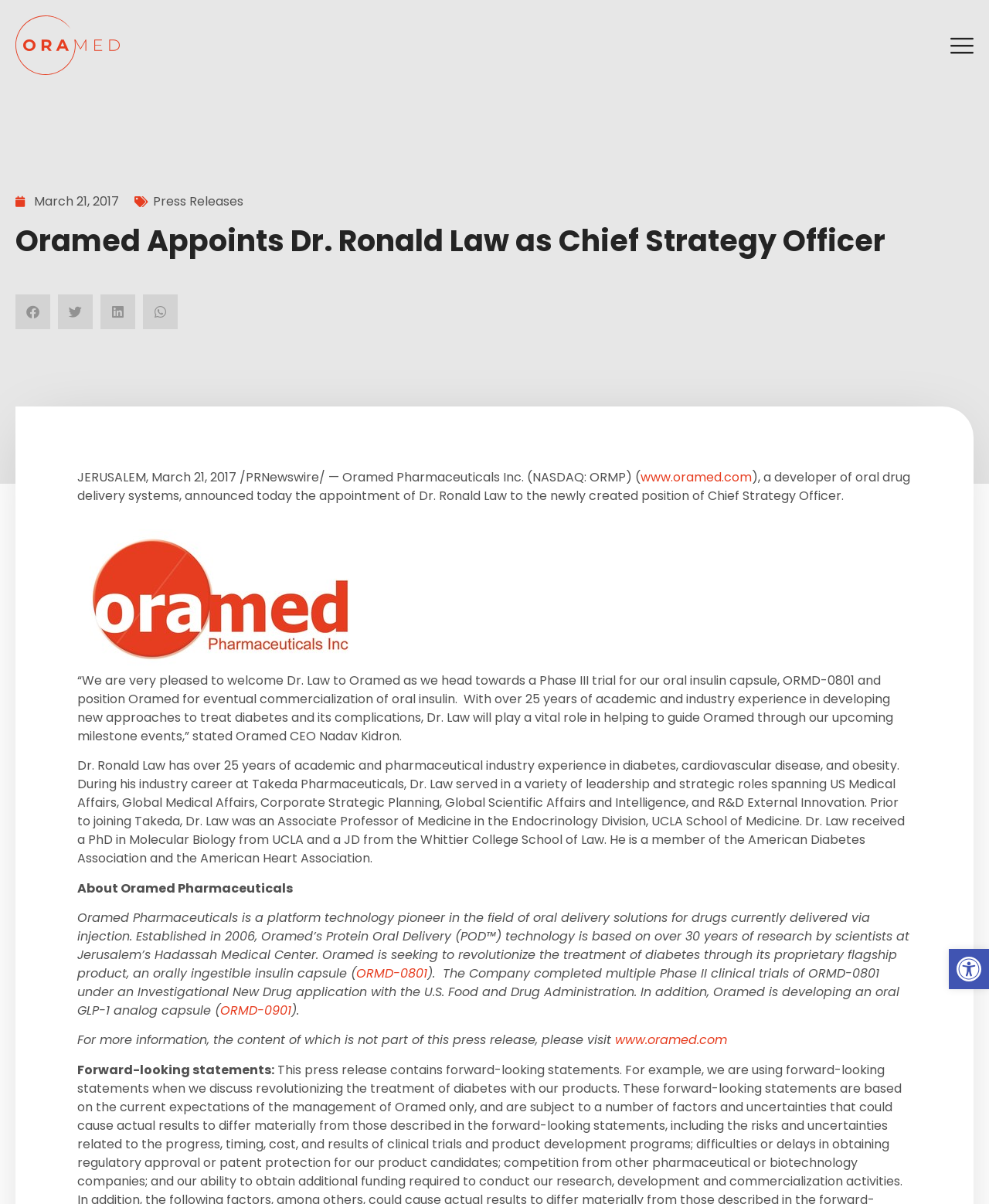Kindly determine the bounding box coordinates of the area that needs to be clicked to fulfill this instruction: "Share on twitter".

[0.059, 0.245, 0.094, 0.274]